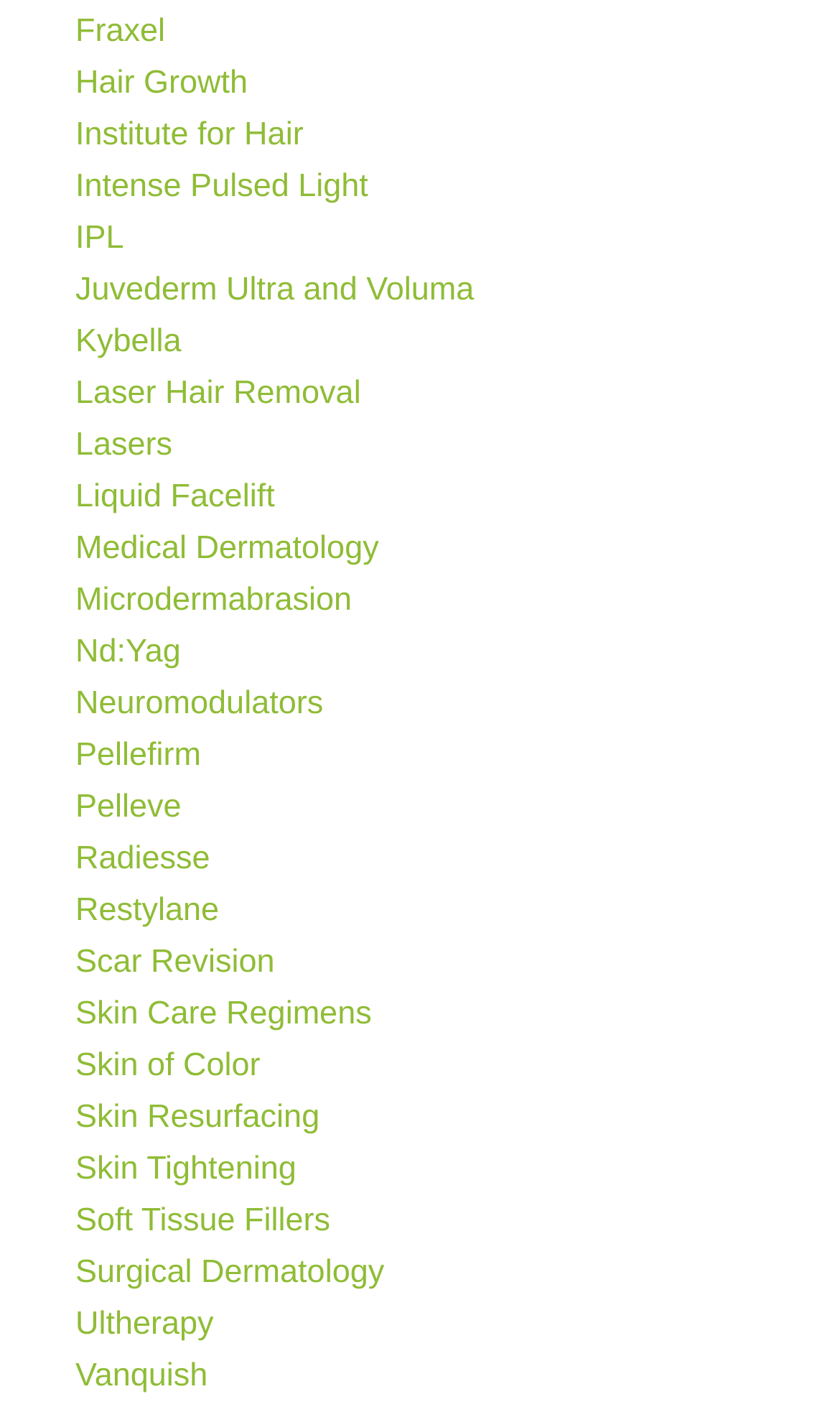Please find the bounding box coordinates of the element that must be clicked to perform the given instruction: "View Laser Hair Removal page". The coordinates should be four float numbers from 0 to 1, i.e., [left, top, right, bottom].

[0.09, 0.262, 0.43, 0.296]